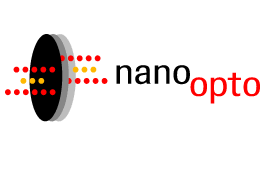What does the stylized graphic behind the text represent?
Provide a detailed answer to the question, using the image to inform your response.

Behind the text, a stylized graphic illustrates the interaction of light, represented by colored dots and a circular shape, conveying the essence of their products related to optical networking.